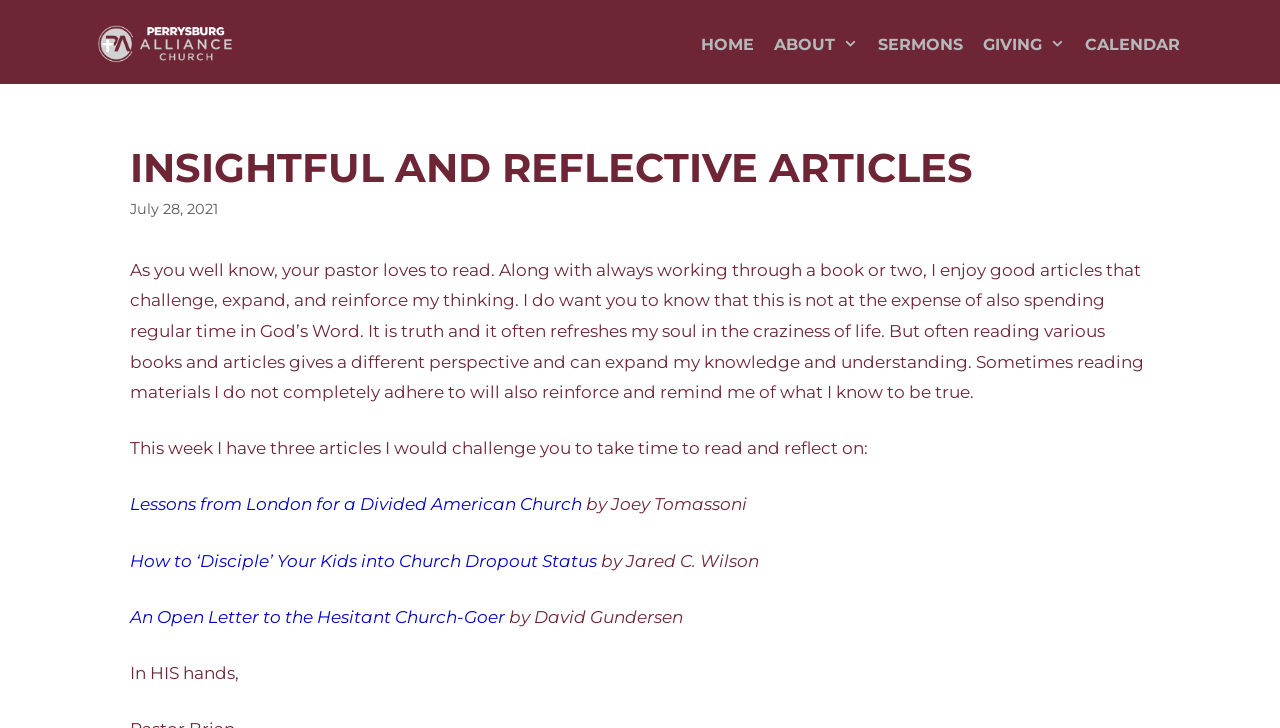Identify the bounding box coordinates for the UI element described as follows: "Home". Ensure the coordinates are four float numbers between 0 and 1, formatted as [left, top, right, bottom].

None